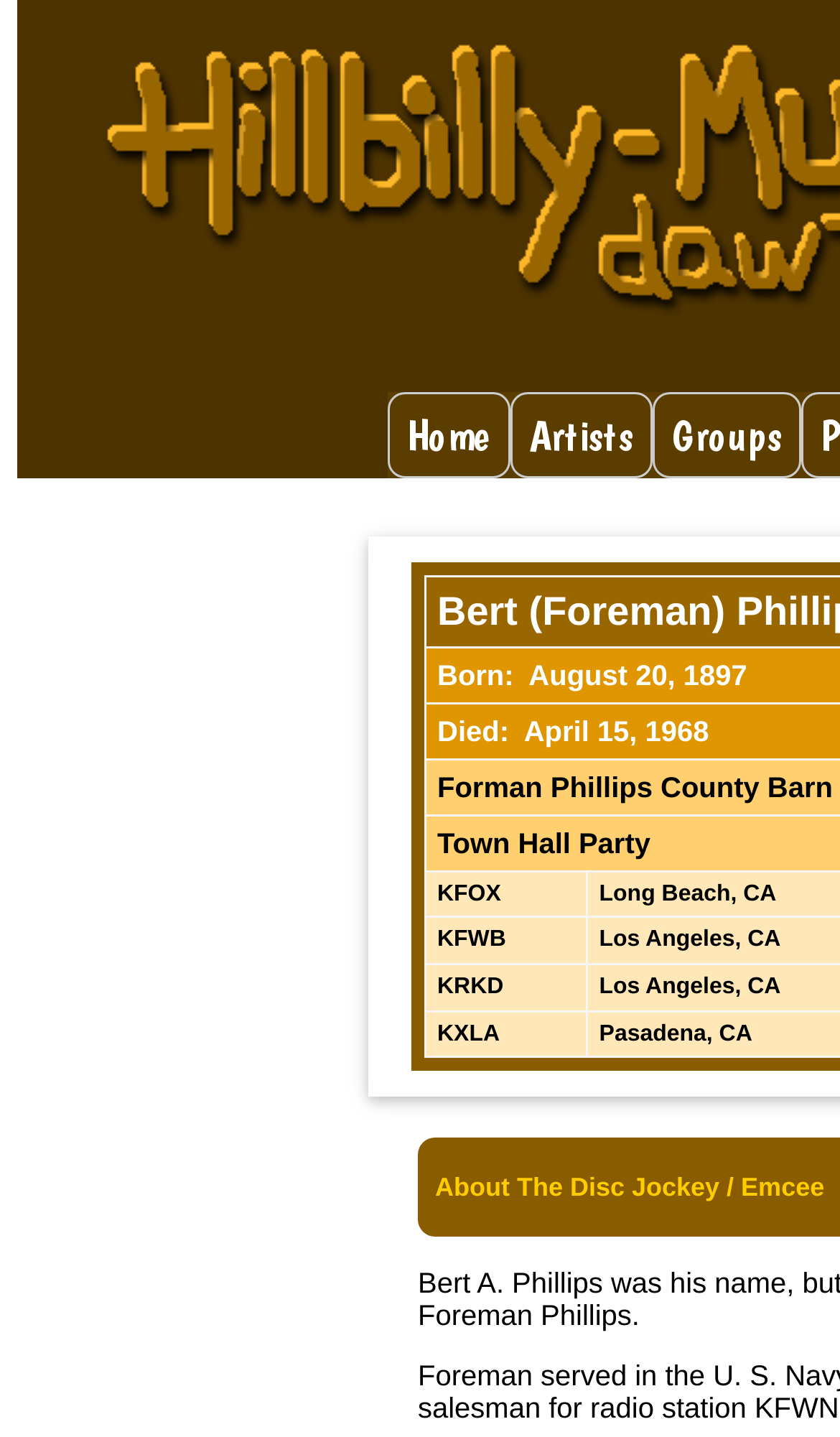Respond to the following question with a brief word or phrase:
How many gridcells are in the grid?

4